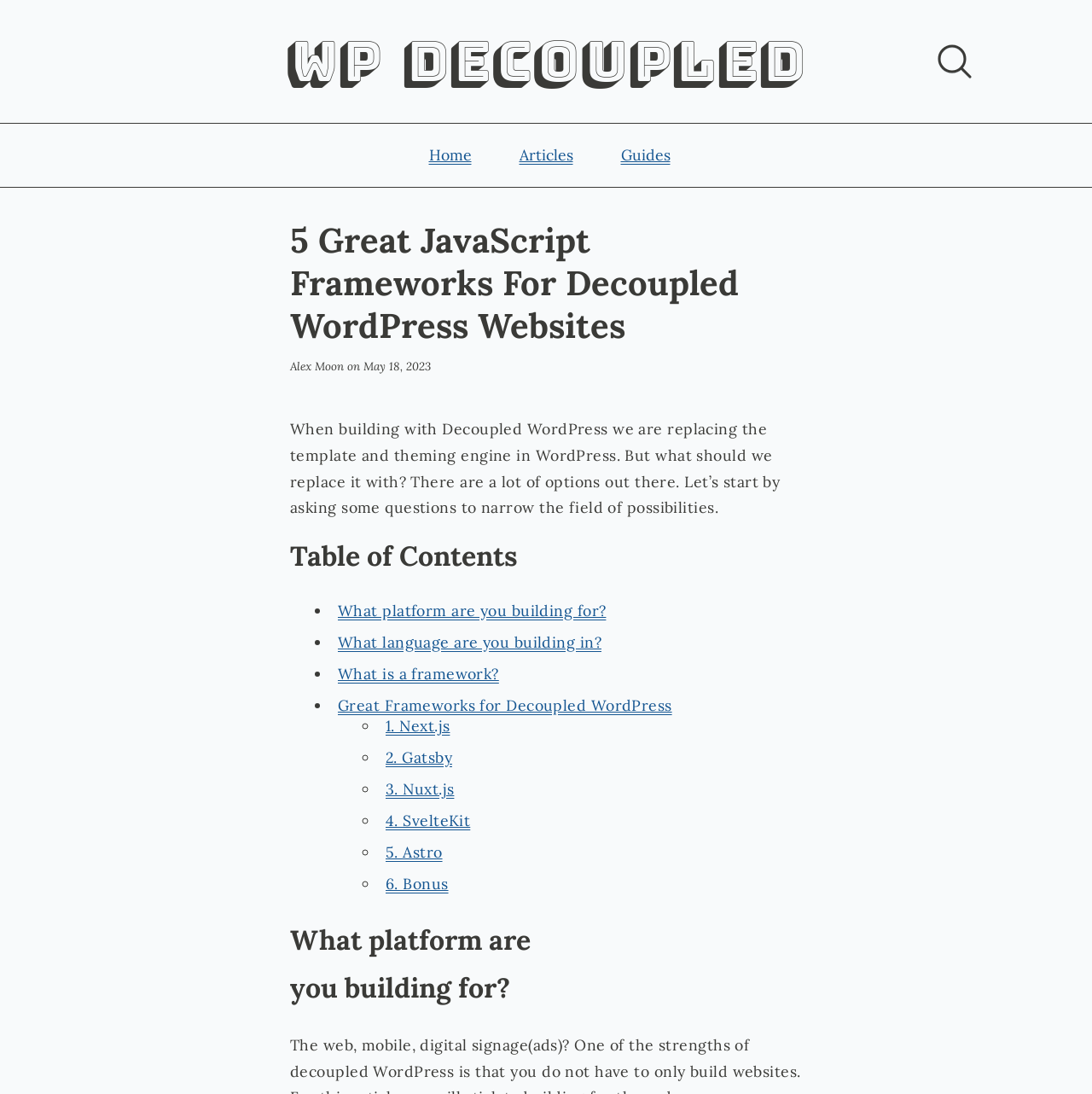Provide an in-depth caption for the elements present on the webpage.

This webpage is about choosing a JavaScript framework for decoupled or headless WordPress websites. At the top, there is a navigation bar with links to "Home", "Articles", and "Guides". On the top right, there is a search button. 

Below the navigation bar, there is a header section with a title "5 Great JavaScript Frameworks For Decoupled WordPress Websites" and the author's name "Alex Moon" with the publication date "May 18, 2023". 

The main content of the webpage is divided into sections. The first section starts with a paragraph of text explaining the concept of decoupled WordPress and the need to choose a JavaScript framework. 

Following this, there is a "Table of Contents" section with links to different parts of the article, including "What platform are you building for?", "What language are you building in?", "What is a framework?", and "Great Frameworks for Decoupled WordPress". 

The main content of the article is organized into sections, each discussing a specific JavaScript framework, including Next.js, Gatsby, Nuxt.js, SvelteKit, Astro, and a bonus framework. Each section has a heading with the framework's name and a brief description.